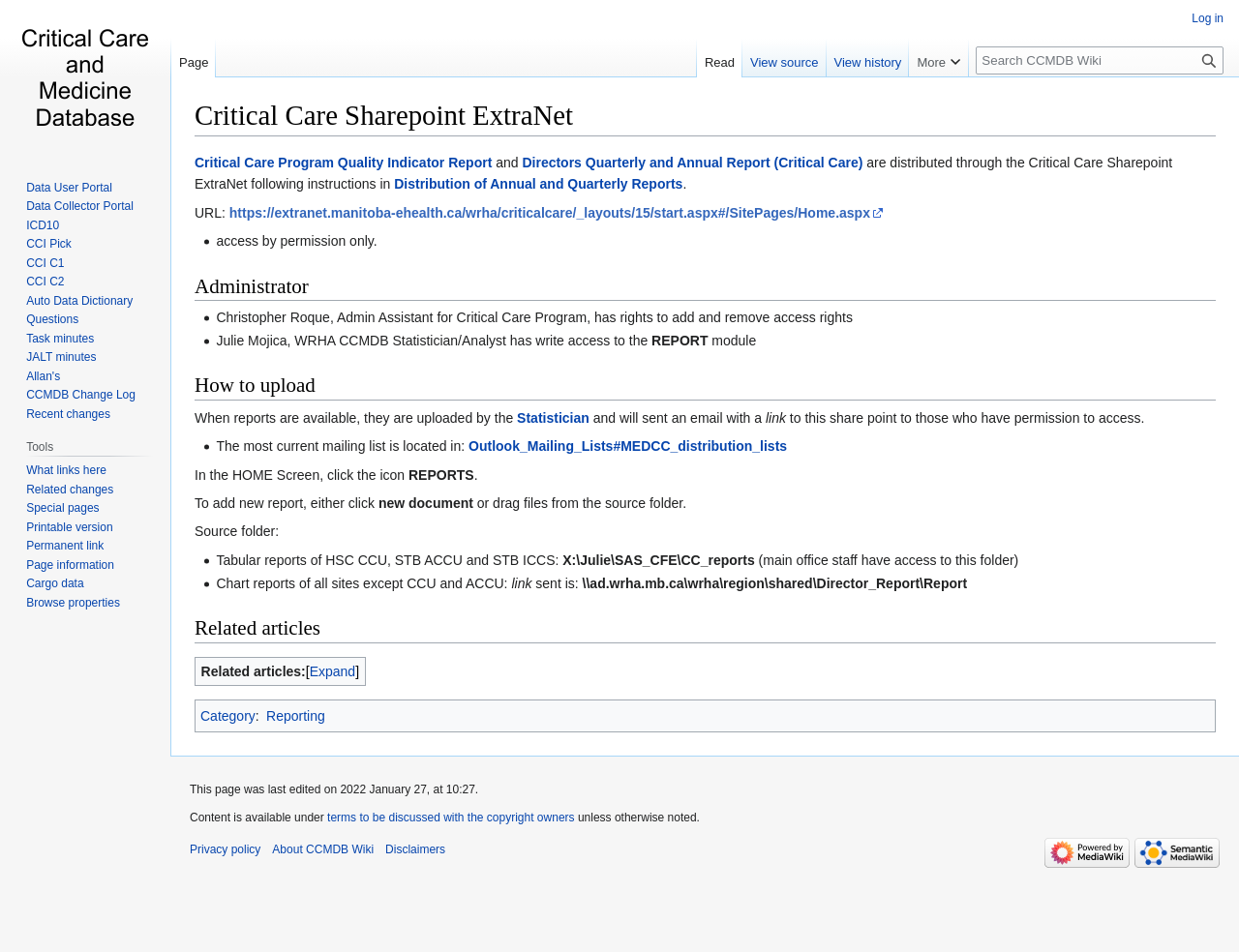Provide a one-word or short-phrase answer to the question:
Where are the tabular reports of HSC CCU, STB ACCU and STB ICCS located?

X:\Julie\SAS_CFE\CC_reports